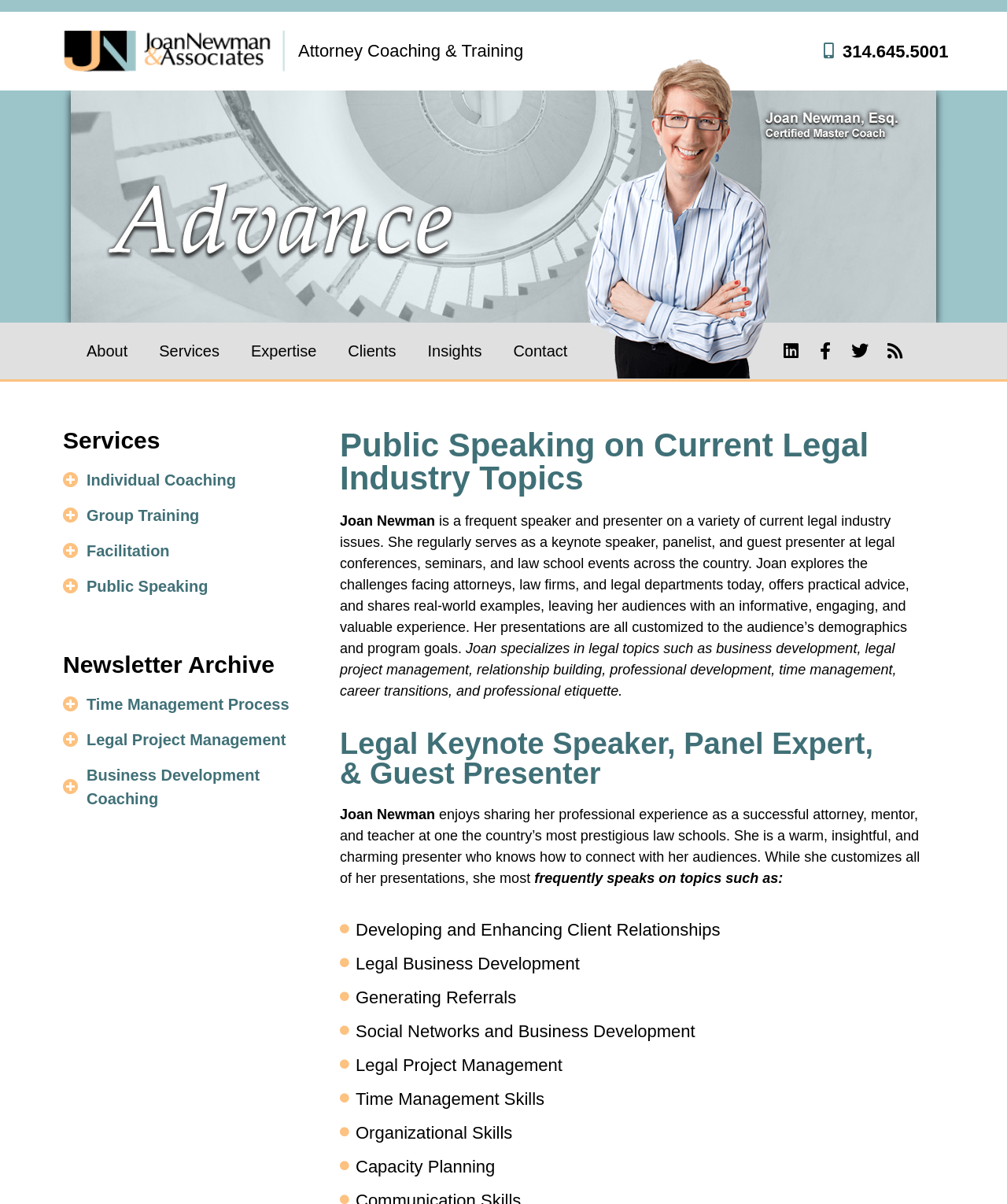Describe the webpage in detail, including text, images, and layout.

The webpage is about Joan Newman, a frequent speaker and presenter on current legal industry topics. At the top left corner, there is a logo of Joan Newman & Associates. Below the logo, there is a navigation menu with links to "About", "Services", "Expertise", "Clients", "Insights", and "Contact". 

To the right of the navigation menu, there is an image of Joan Newman. Below her image, there are social media links to LinkedIn, Facebook, Twitter, and RSS. 

The main content of the webpage is divided into two sections. The left section has a heading "Services" and lists links to "Individual Coaching", "Group Training", "Facilitation", and "Public Speaking". Below the services section, there is a heading "Newsletter Archive" with links to various newsletter topics.

The right section has a heading "Public Speaking on Current Legal Industry Topics" and features a brief bio of Joan Newman, describing her as a frequent speaker and presenter on current legal industry topics. Below her bio, there is a paragraph describing her presentations and the topics she covers. 

Further down, there is a heading "Legal Keynote Speaker, Panel Expert, & Guest Presenter" and another paragraph describing Joan's experience as a successful attorney, mentor, and teacher. Below this, there is a list of topics she frequently speaks on, including "Developing and Enhancing Client Relationships", "Legal Business Development", and "Time Management Skills".